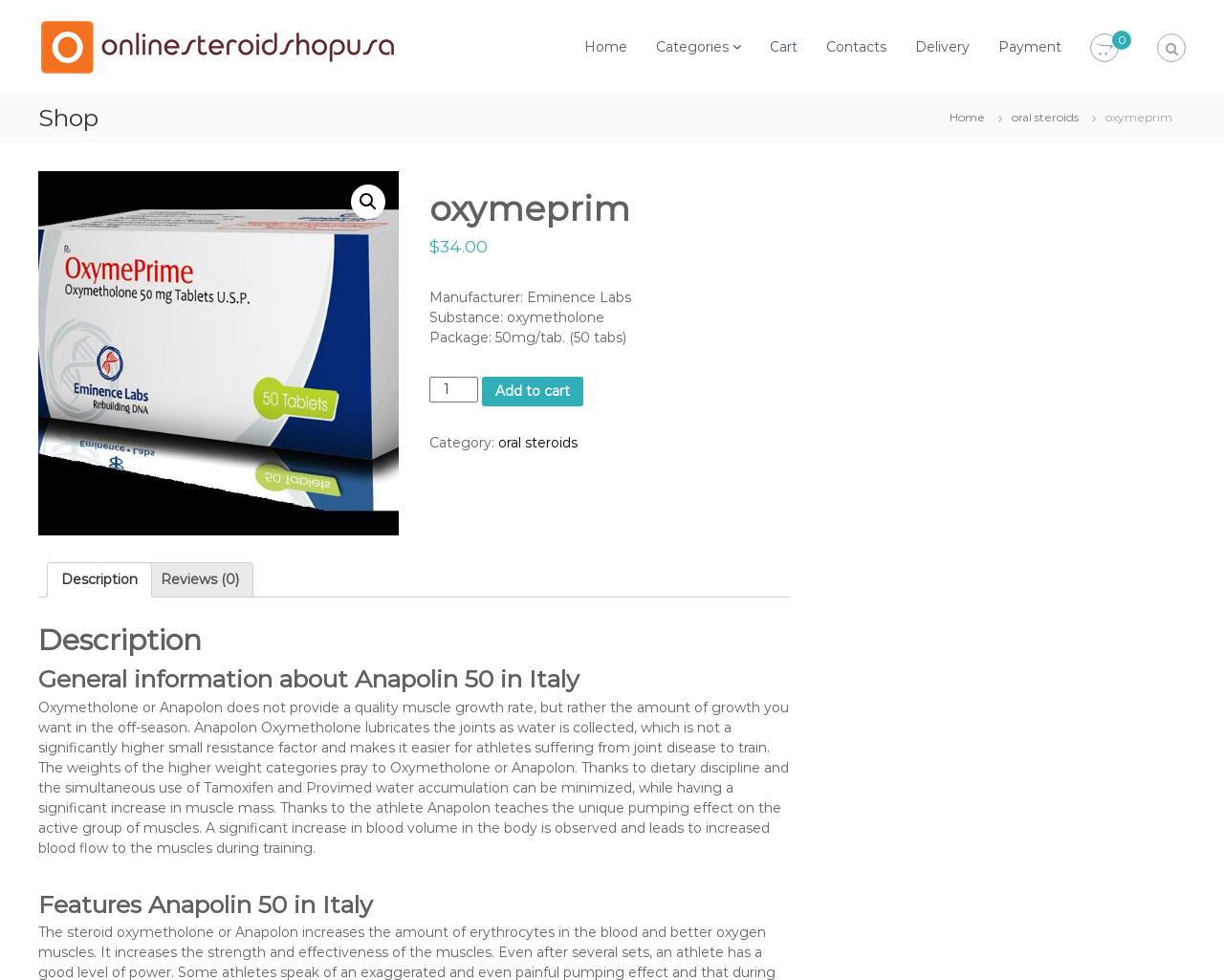Determine the bounding box coordinates of the element's region needed to click to follow the instruction: "Click the 'Home' link". Provide these coordinates as four float numbers between 0 and 1, formatted as [left, top, right, bottom].

[0.477, 0.039, 0.512, 0.057]